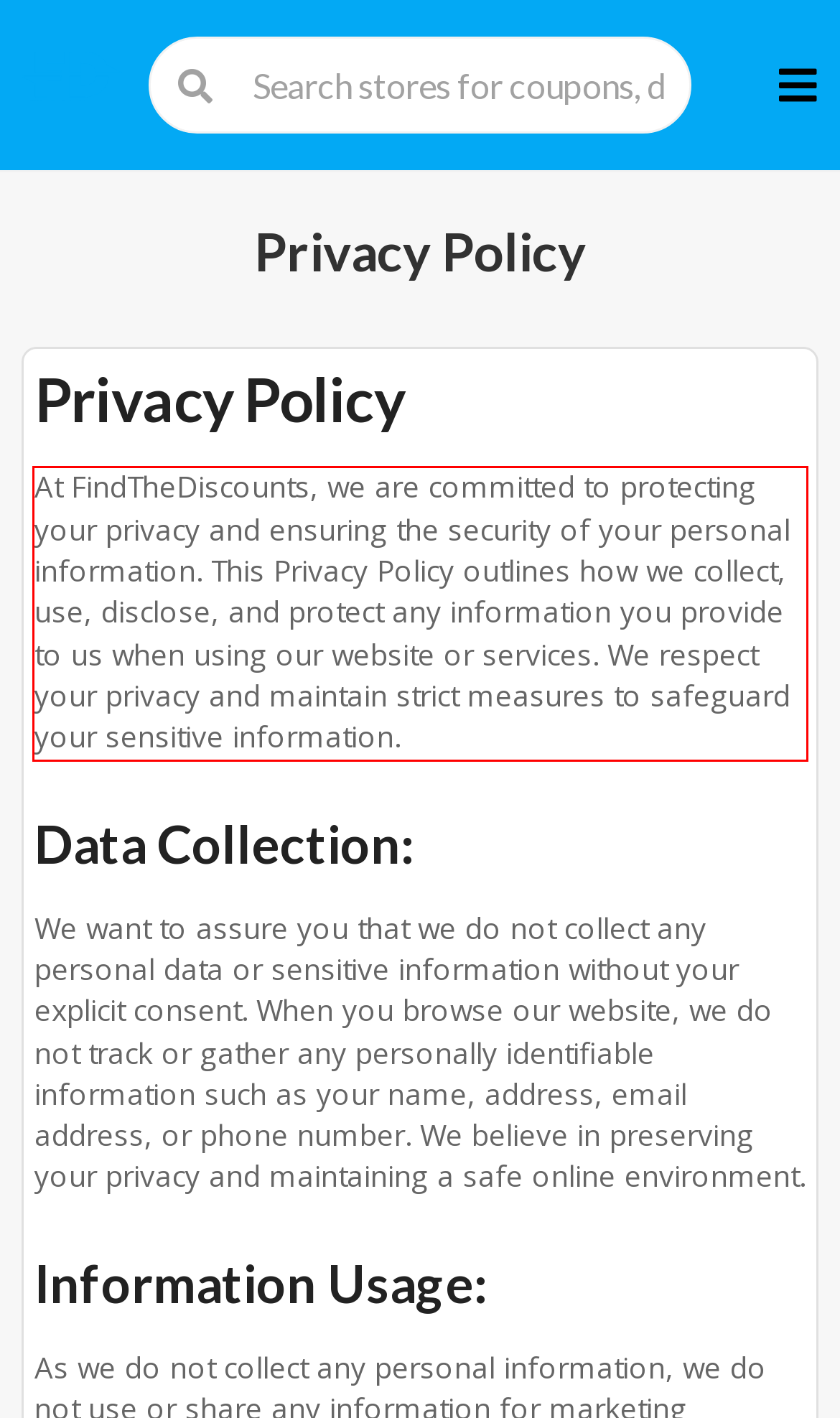You are given a screenshot showing a webpage with a red bounding box. Perform OCR to capture the text within the red bounding box.

At FindTheDiscounts, we are committed to protecting your privacy and ensuring the security of your personal information. This Privacy Policy outlines how we collect, use, disclose, and protect any information you provide to us when using our website or services. We respect your privacy and maintain strict measures to safeguard your sensitive information.